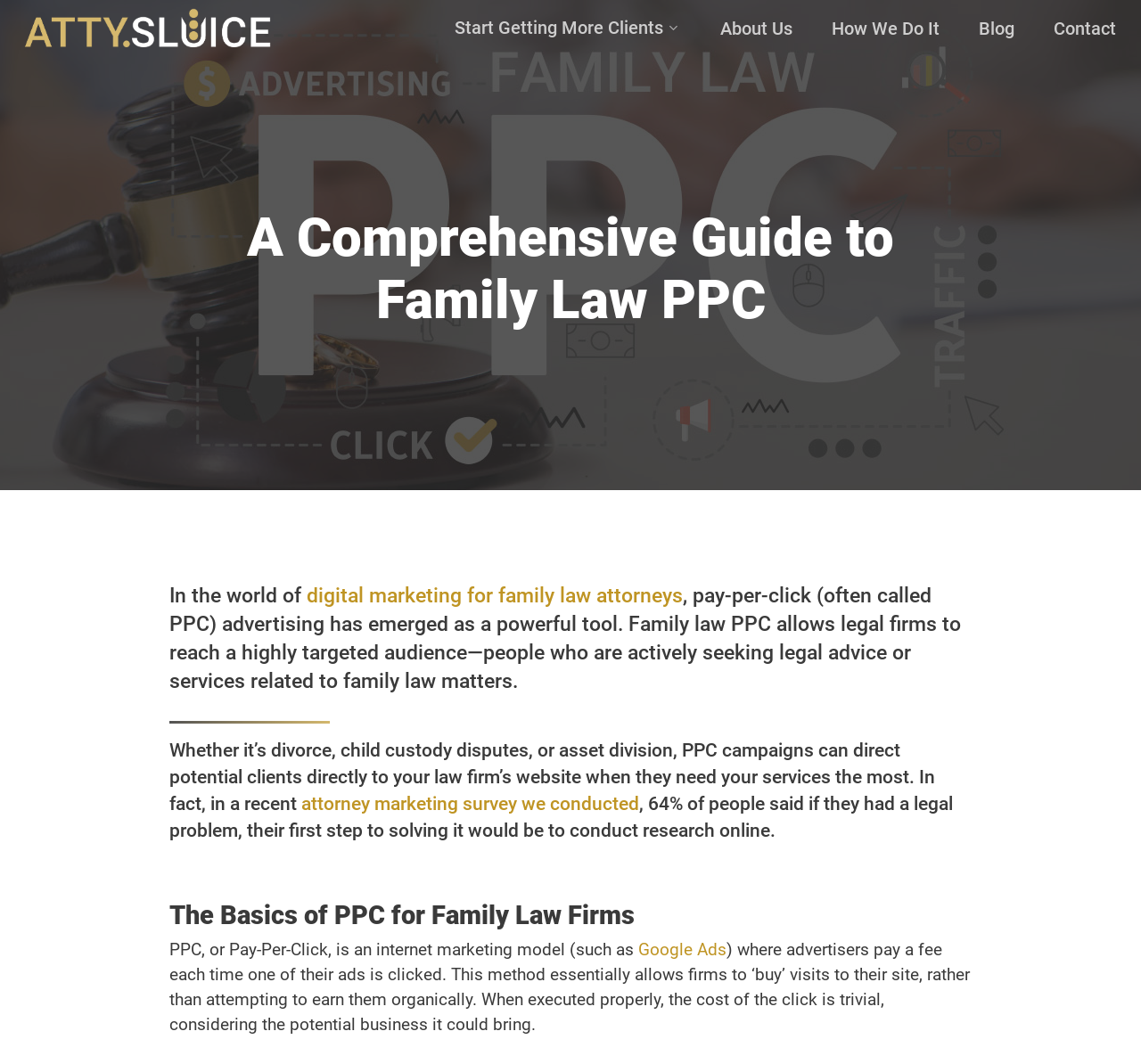Locate the bounding box coordinates of the clickable element to fulfill the following instruction: "View the attorney marketing survey". Provide the coordinates as four float numbers between 0 and 1 in the format [left, top, right, bottom].

[0.264, 0.746, 0.56, 0.766]